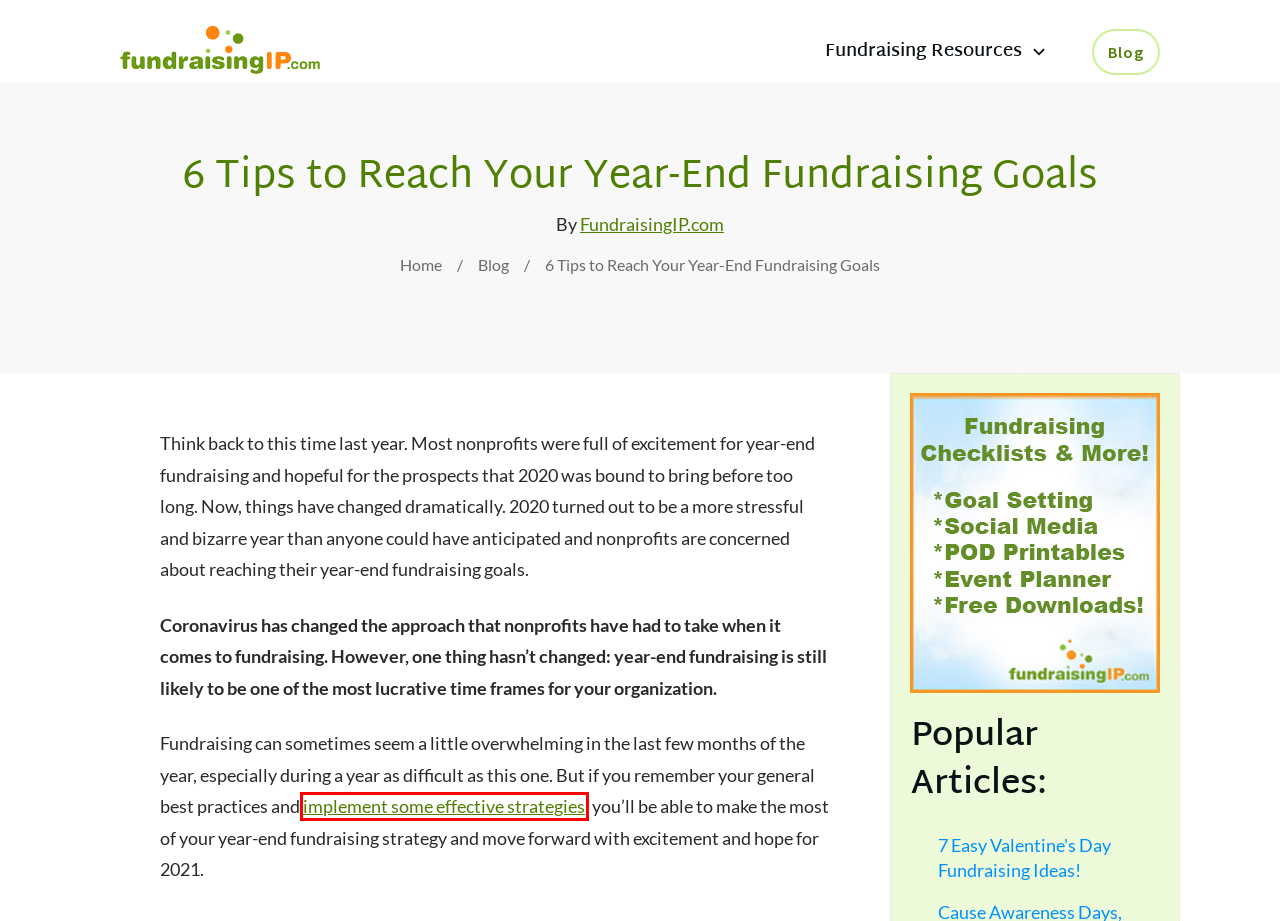You are presented with a screenshot of a webpage that includes a red bounding box around an element. Determine which webpage description best matches the page that results from clicking the element within the red bounding box. Here are the candidates:
A. Fundraising Checklists Archives - Fundraising Ideas, Resources, and Letters
B. Checklist: Attracting Corporate Sponsors for Your Event
C. 7 Easy Valentine’s Day Fundraising Ideas!
D. Blog | Fundraising Ideas, Resources, and Letters
E. 14 of the Best Nonprofit CRMs: Updated for 2024!
F. 5 Digital Fundraising Strategies To Unlock The Most Support
G. Homepage | Fundraising Ideas, Resources, and Letters
H. FundraisingIP.com, Author at Fundraising Ideas, Resources, and Letters

F